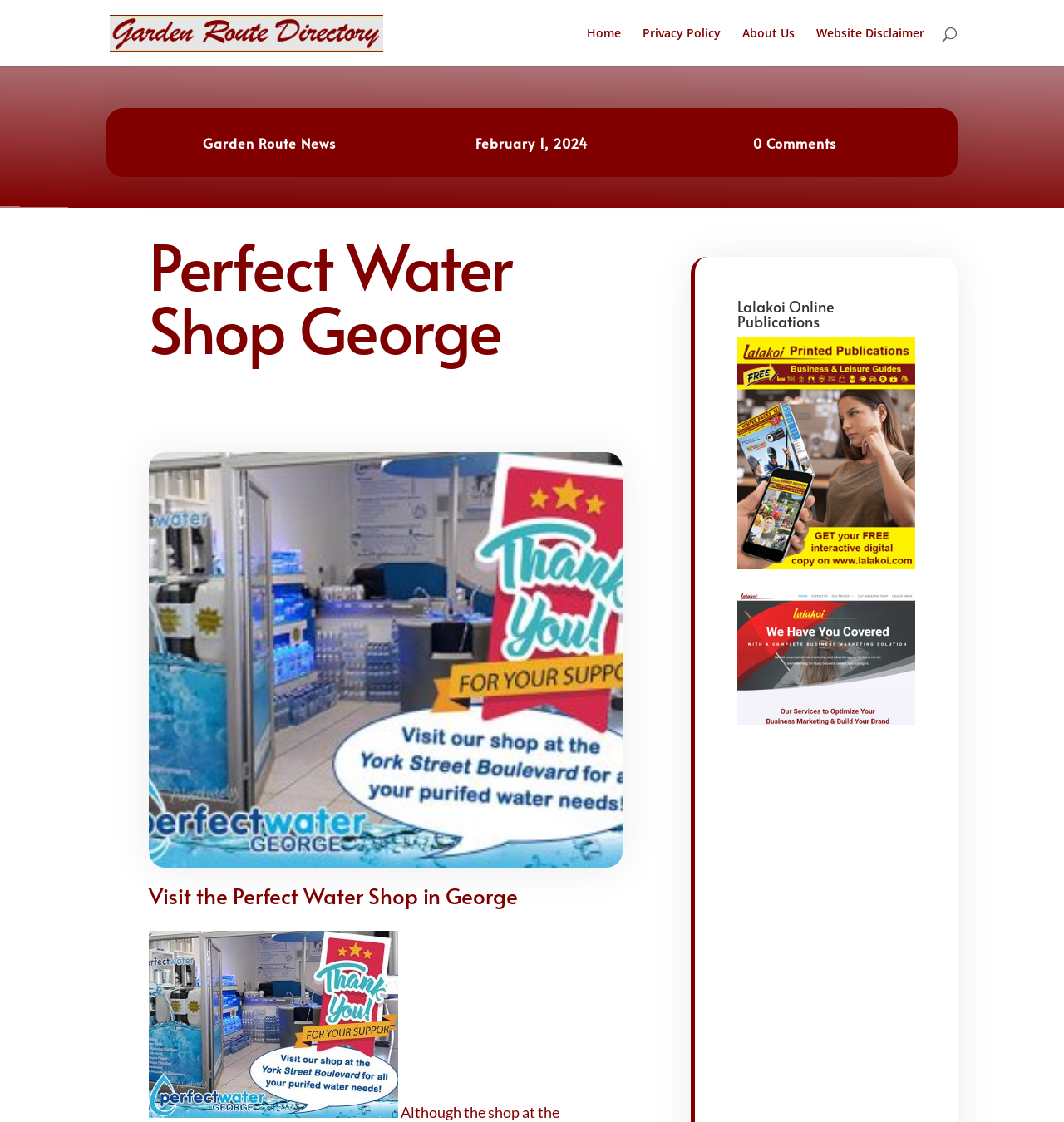Respond to the question below with a concise word or phrase:
How many images are there on the page?

5